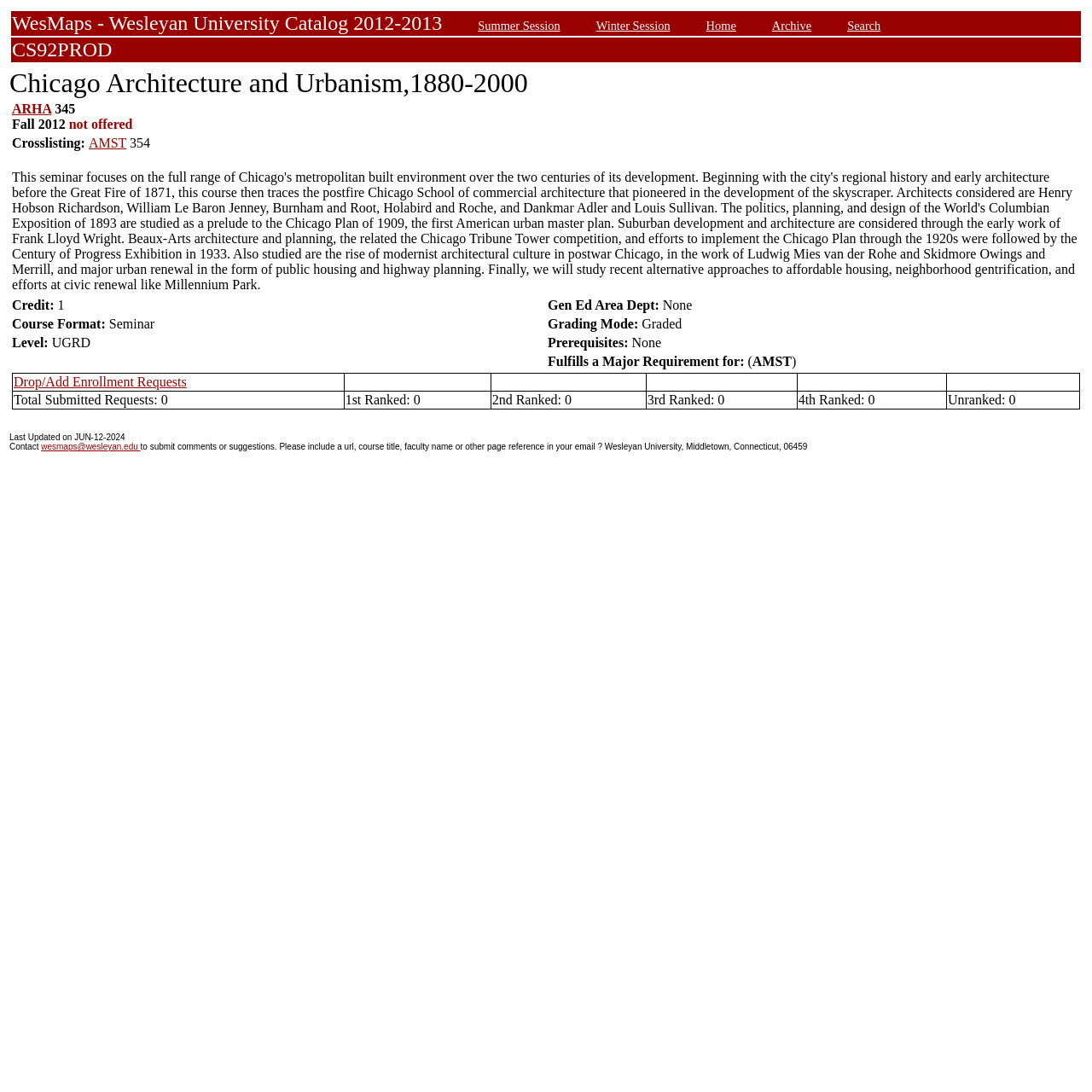What is the link text in the top-right corner?
Please provide a single word or phrase answer based on the image.

Search